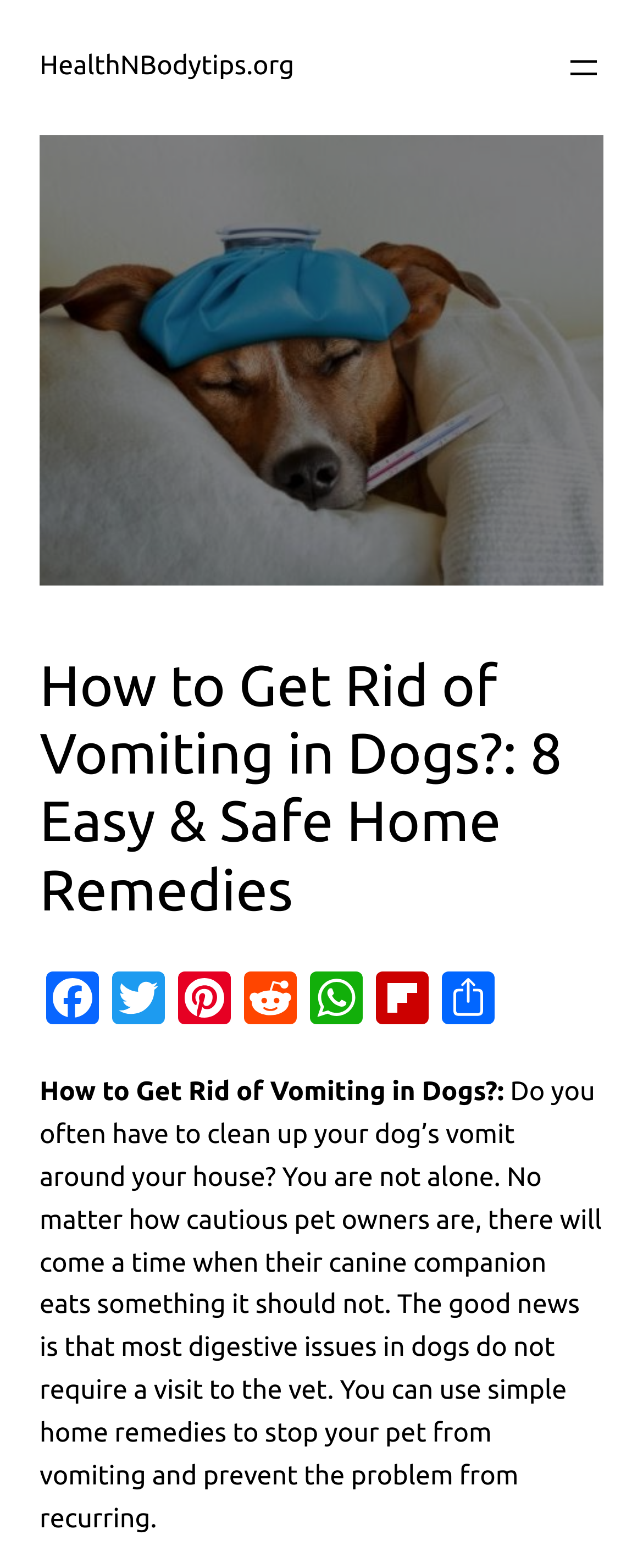Please determine the bounding box coordinates of the area that needs to be clicked to complete this task: 'Click the 'Open menu' button'. The coordinates must be four float numbers between 0 and 1, formatted as [left, top, right, bottom].

[0.877, 0.03, 0.938, 0.056]